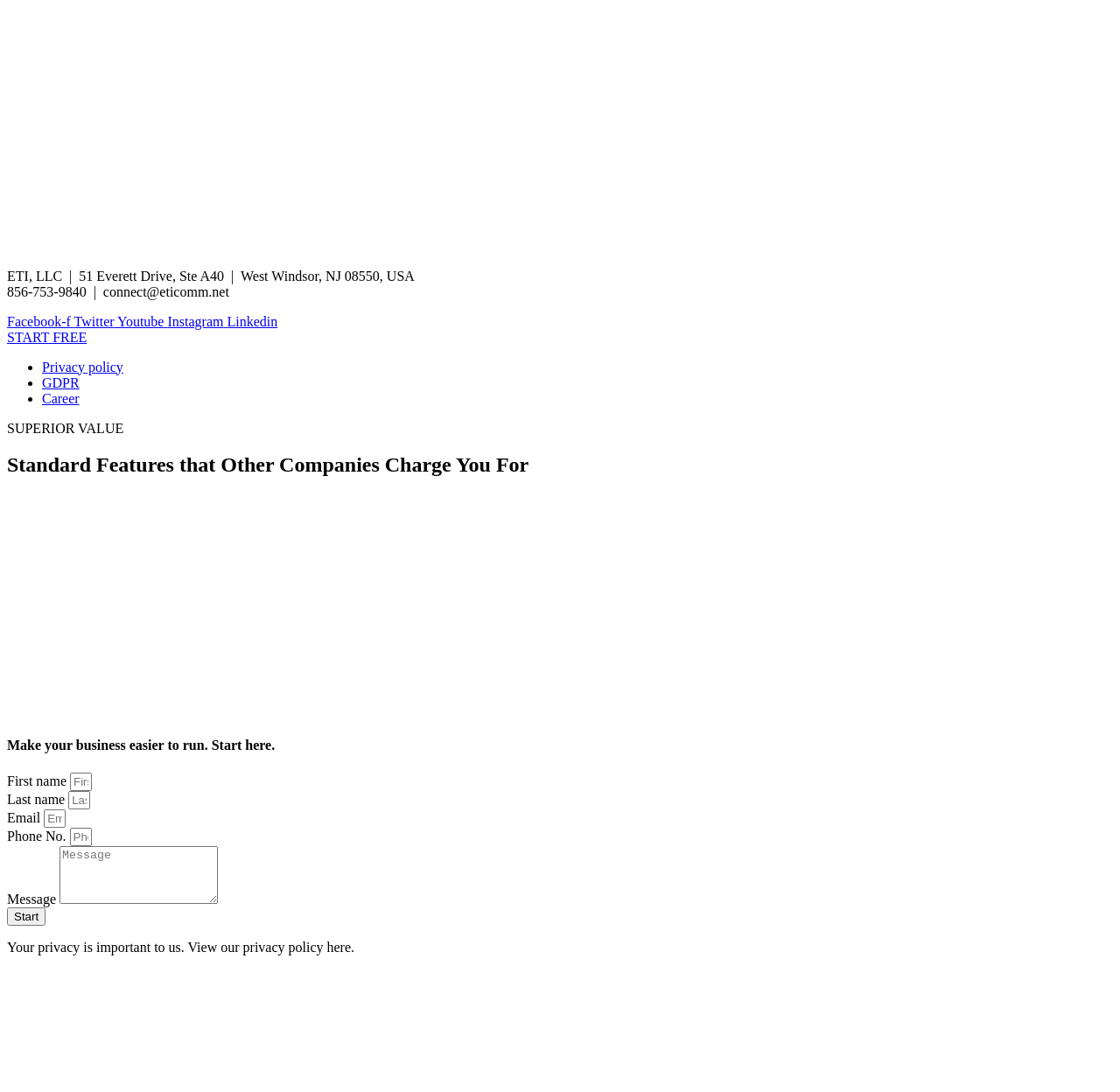Please determine the bounding box coordinates of the clickable area required to carry out the following instruction: "Click the Start button". The coordinates must be four float numbers between 0 and 1, represented as [left, top, right, bottom].

[0.006, 0.831, 0.041, 0.847]